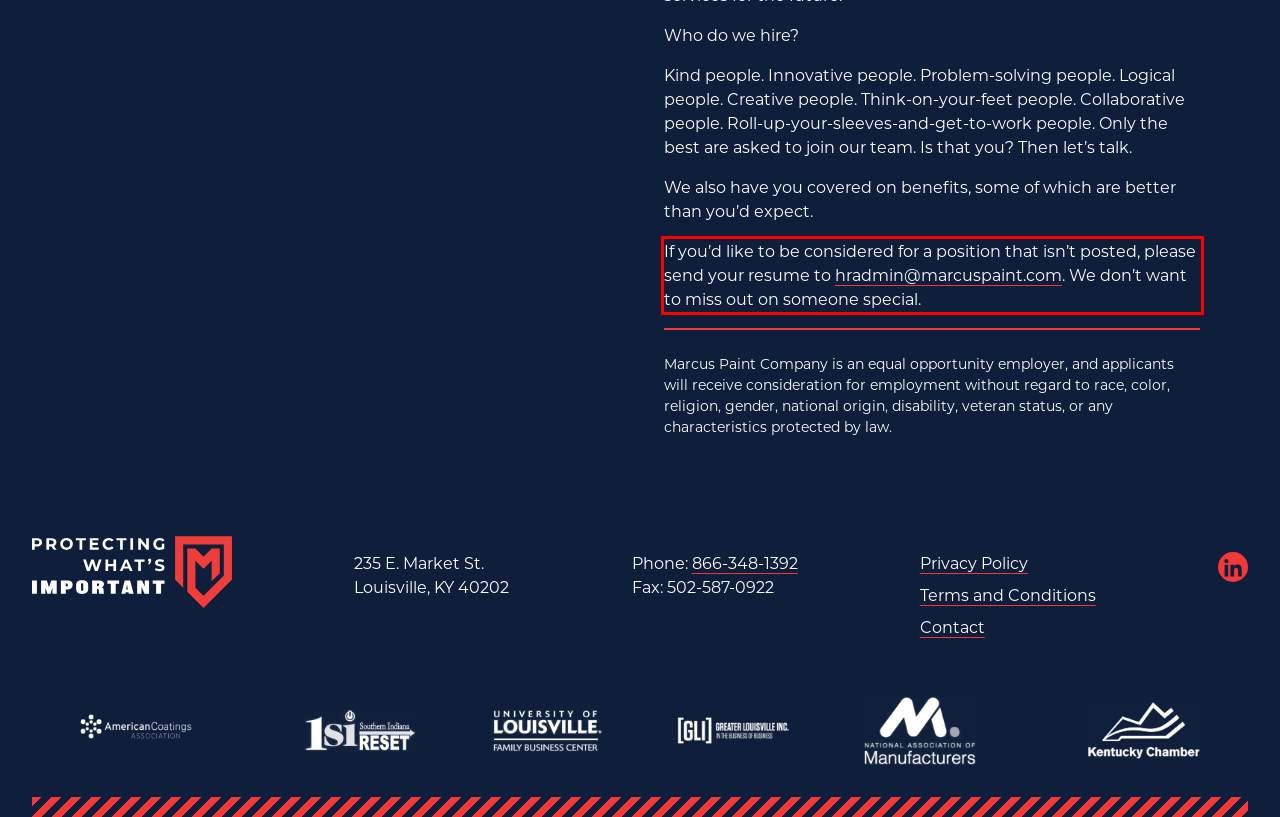You are presented with a screenshot containing a red rectangle. Extract the text found inside this red bounding box.

If you’d like to be considered for a position that isn’t posted, please send your resume to hradmin@marcuspaint.com. We don’t want to miss out on someone special.